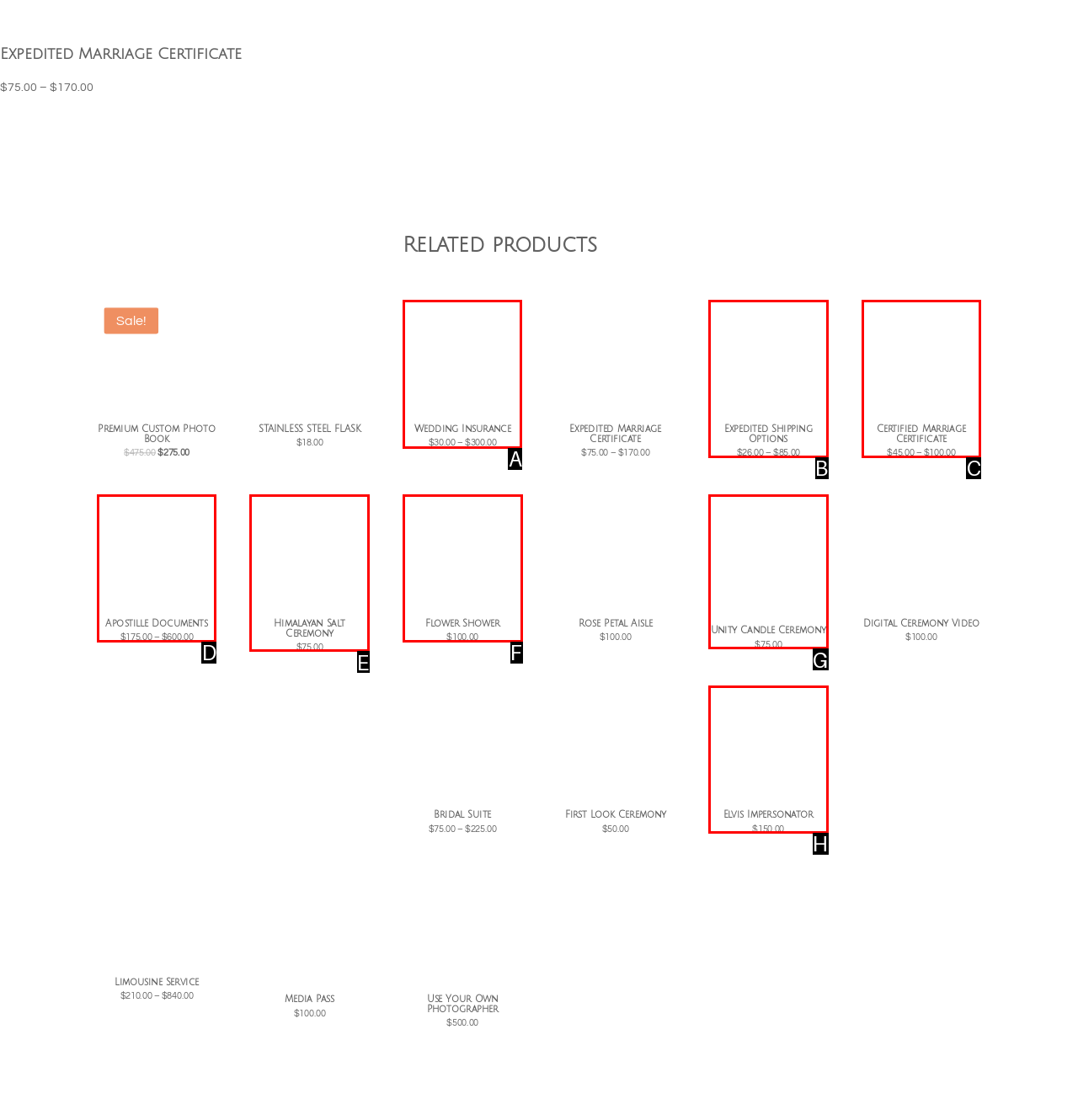Identify the correct UI element to click on to achieve the following task: View the 'Wedding Insurance' product Respond with the corresponding letter from the given choices.

A